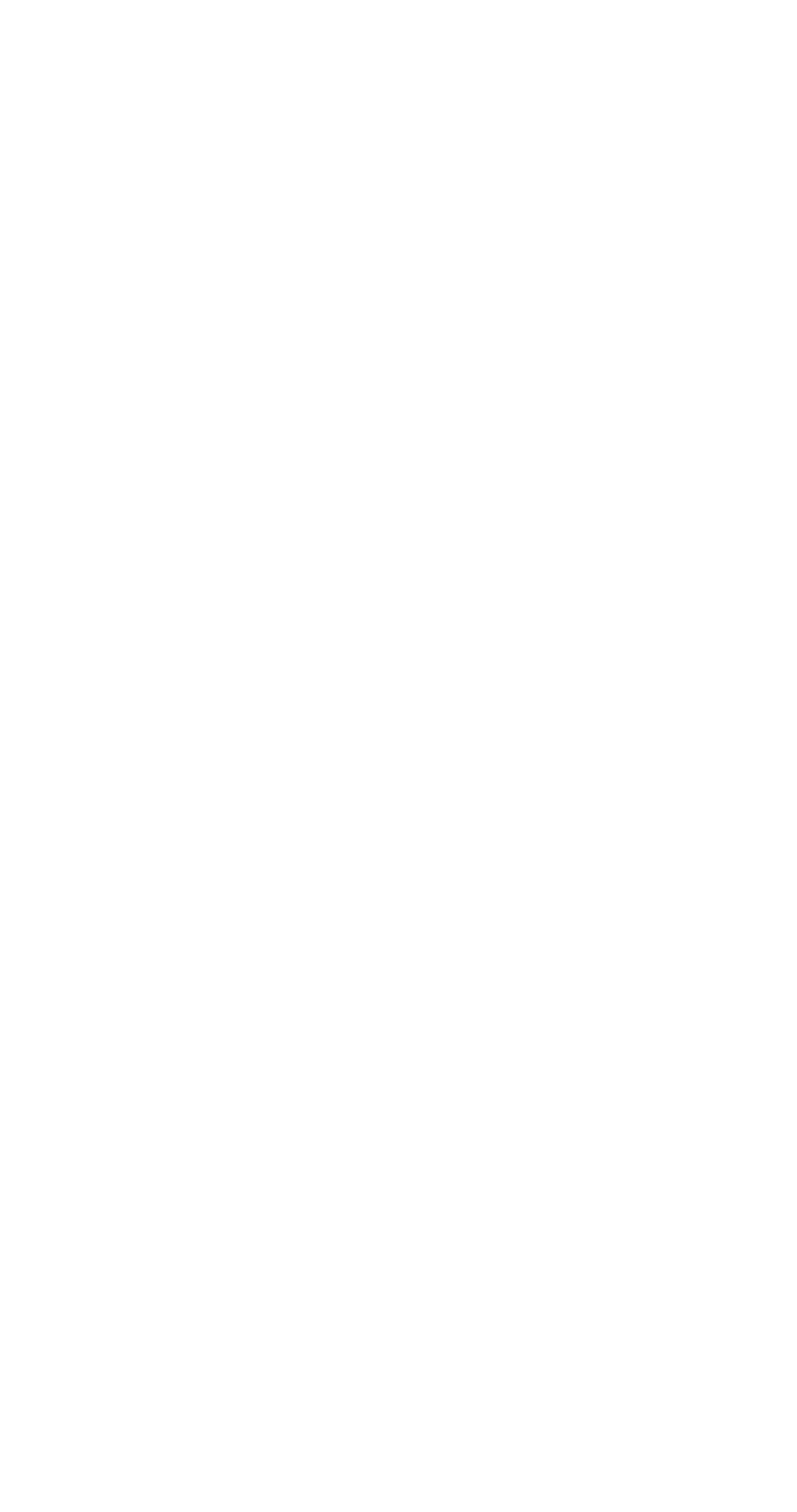What type of real estate is offered?
Based on the image, answer the question in a detailed manner.

The type of real estate offered can be determined from the link 'Commercial and residential real estate' under the 'OFFER' heading, which suggests that the company deals with both commercial and residential properties.